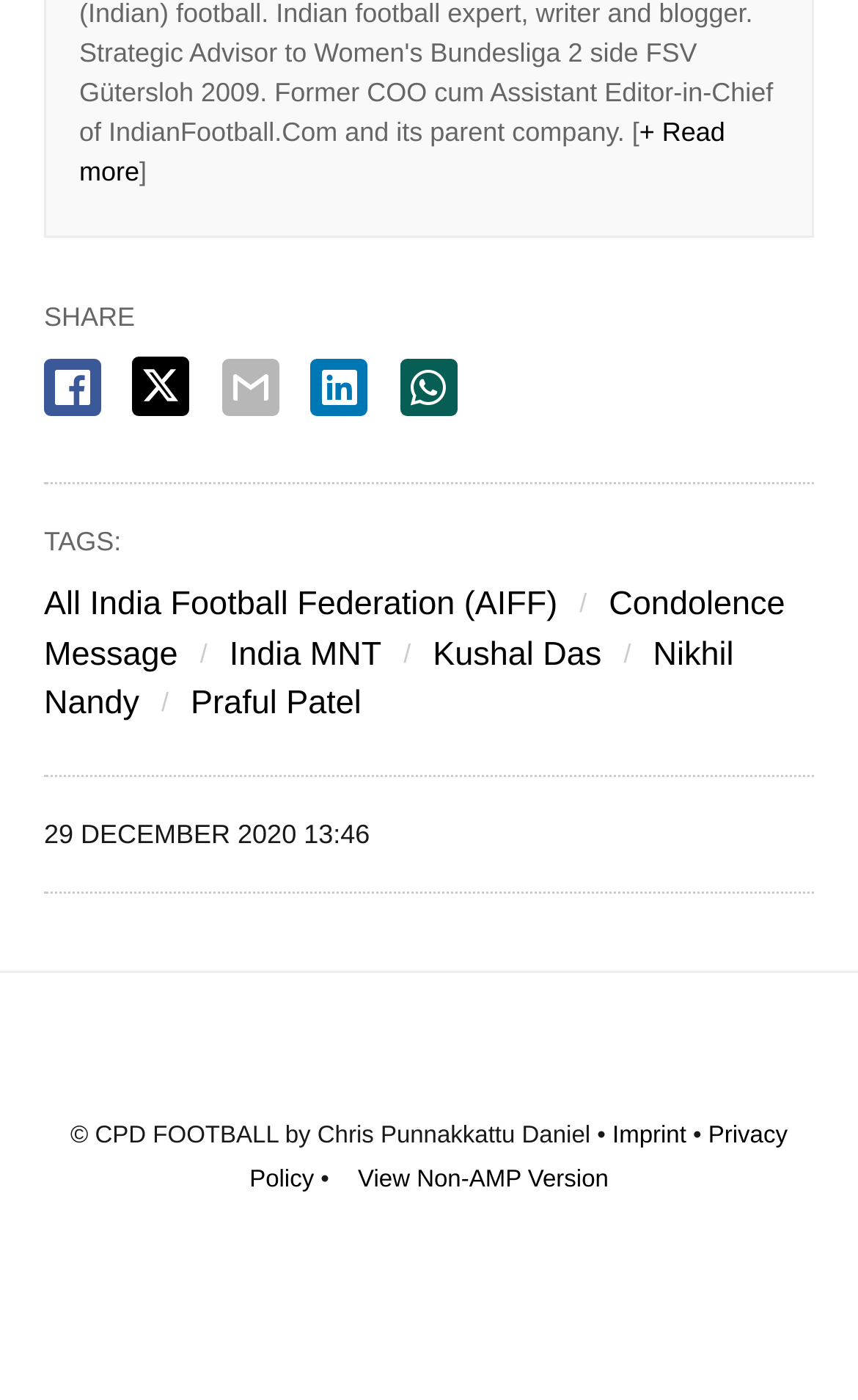Identify the coordinates of the bounding box for the element that must be clicked to accomplish the instruction: "View the non-AMP version of the page".

[0.417, 0.833, 0.709, 0.852]